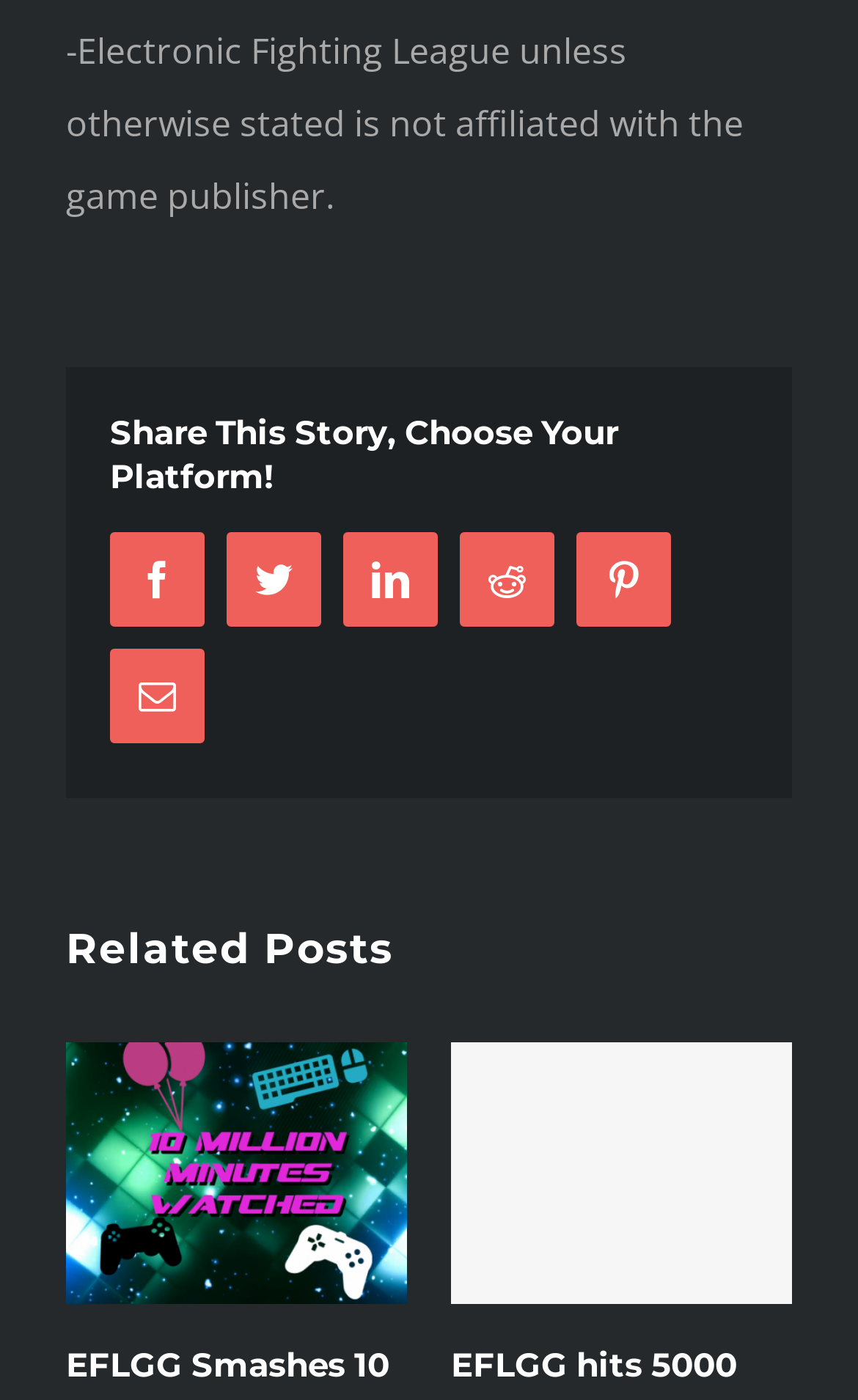What is the bounding box coordinate of the 'Reddit' link?
Give a single word or phrase answer based on the content of the image.

[0.536, 0.379, 0.646, 0.447]